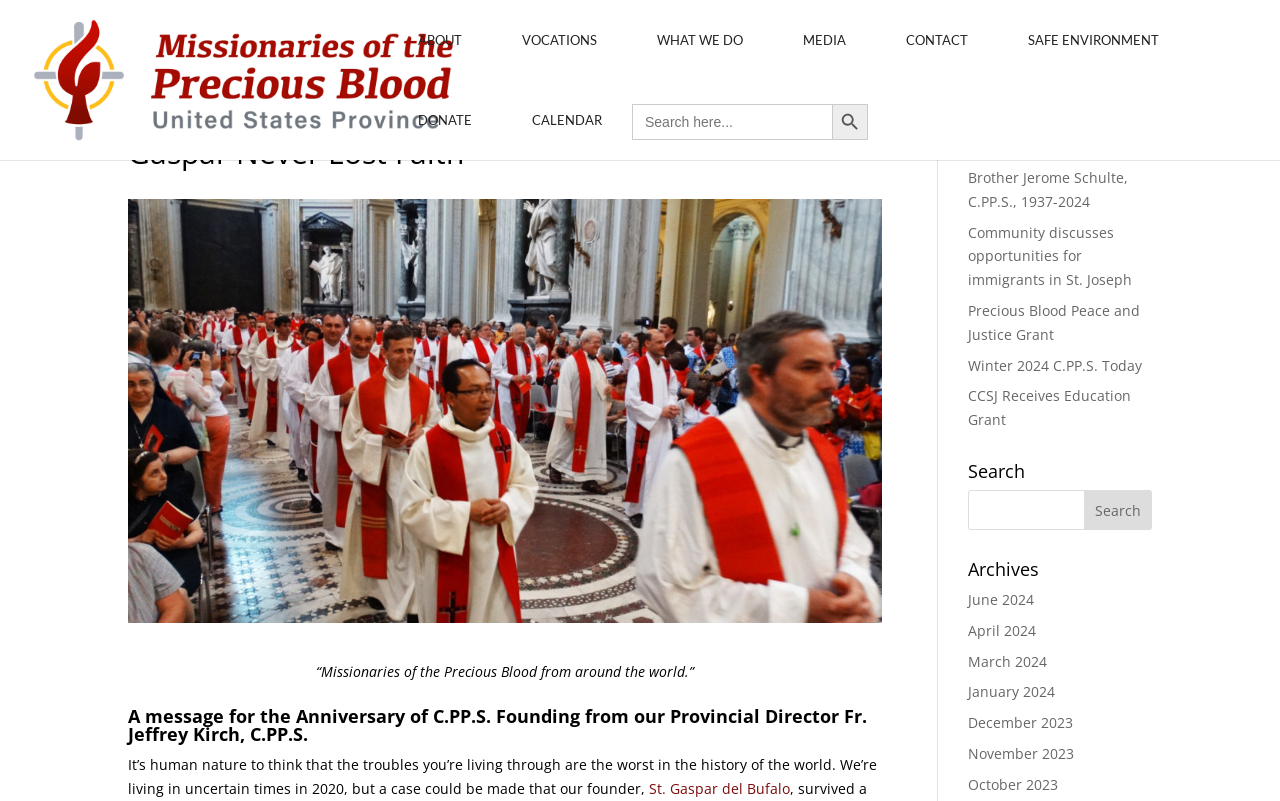Determine the bounding box coordinates for the UI element described. Format the coordinates as (top-left x, top-left y, bottom-right x, bottom-right y) and ensure all values are between 0 and 1. Element description: What We Do

[0.49, 0.0, 0.604, 0.1]